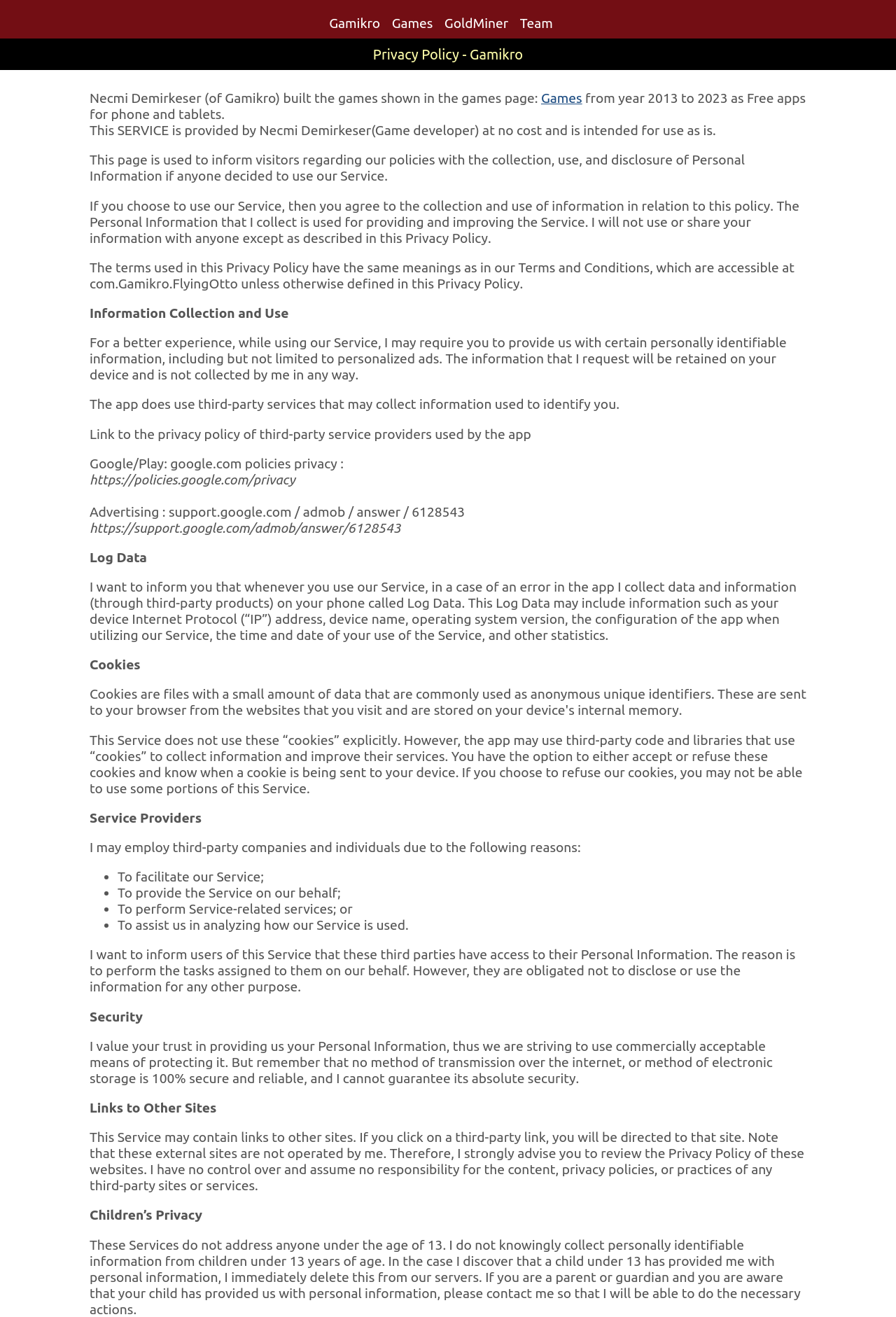Give a one-word or phrase response to the following question: What is the purpose of third-party service providers?

To facilitate the Service